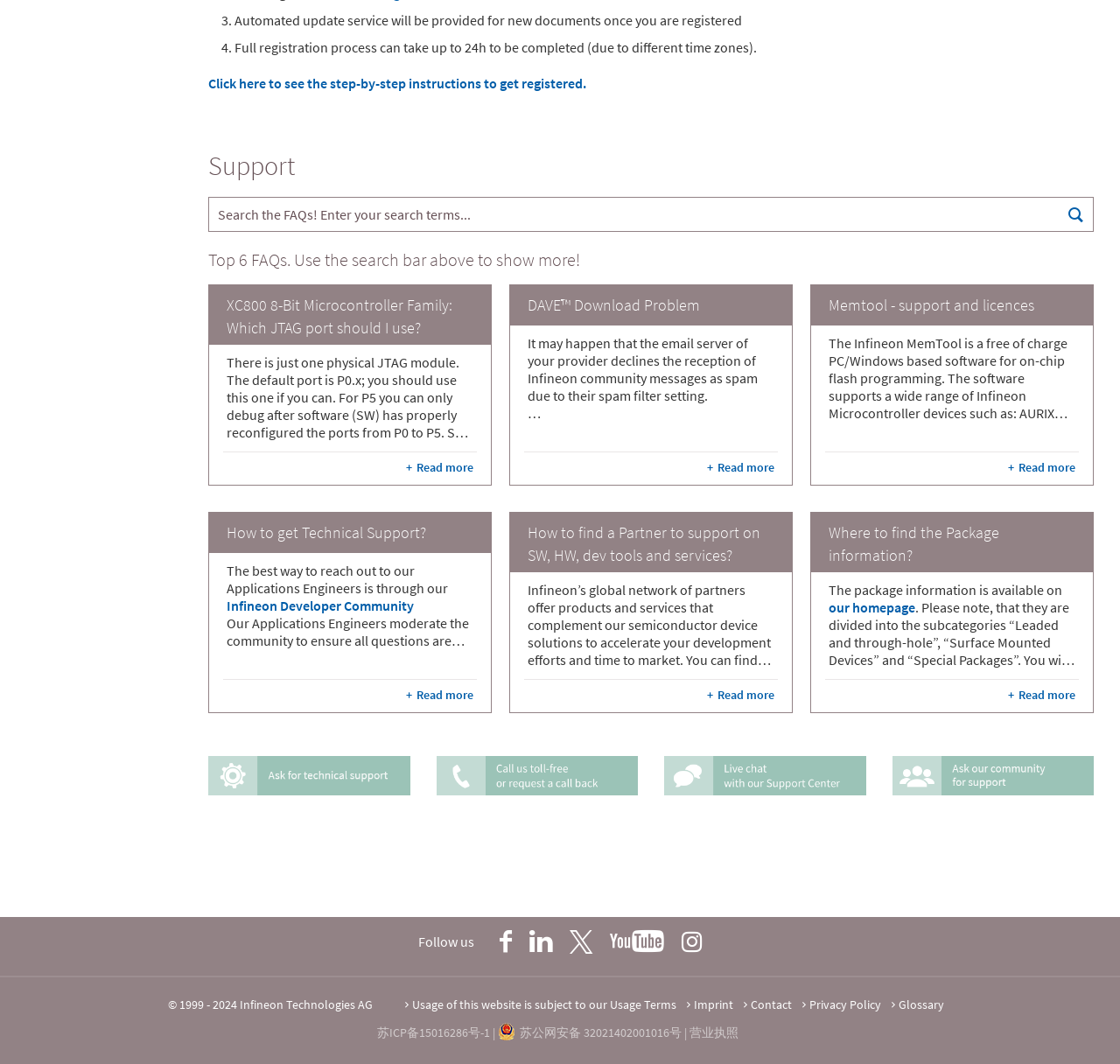Where to find package information?
Based on the screenshot, answer the question with a single word or phrase.

On Infineon homepage